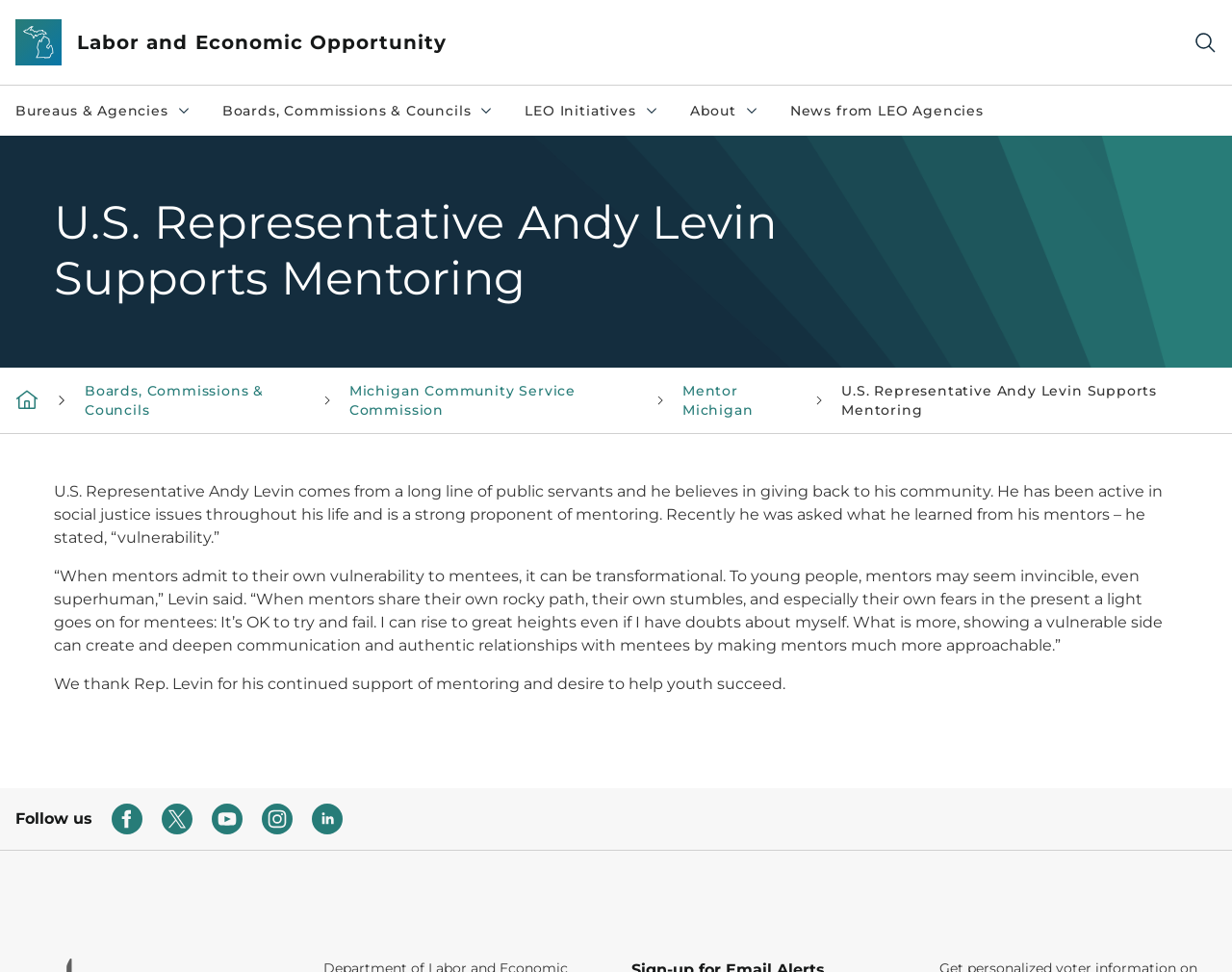Pinpoint the bounding box coordinates of the clickable area necessary to execute the following instruction: "Follow on Facebook". The coordinates should be given as four float numbers between 0 and 1, namely [left, top, right, bottom].

[0.091, 0.827, 0.116, 0.859]